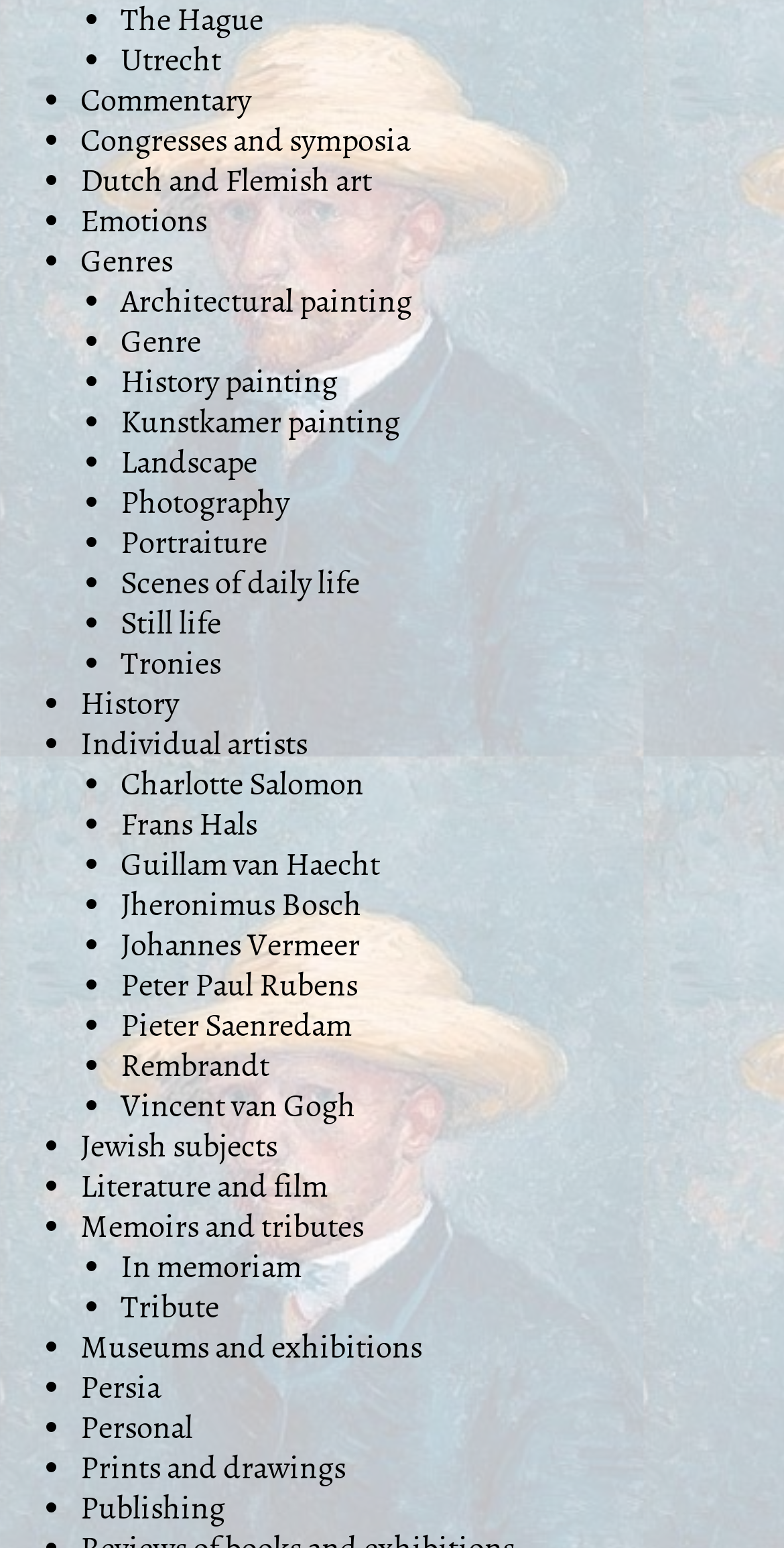Locate the bounding box coordinates of the element that should be clicked to execute the following instruction: "Click on The Hague".

[0.154, 0.001, 0.336, 0.027]